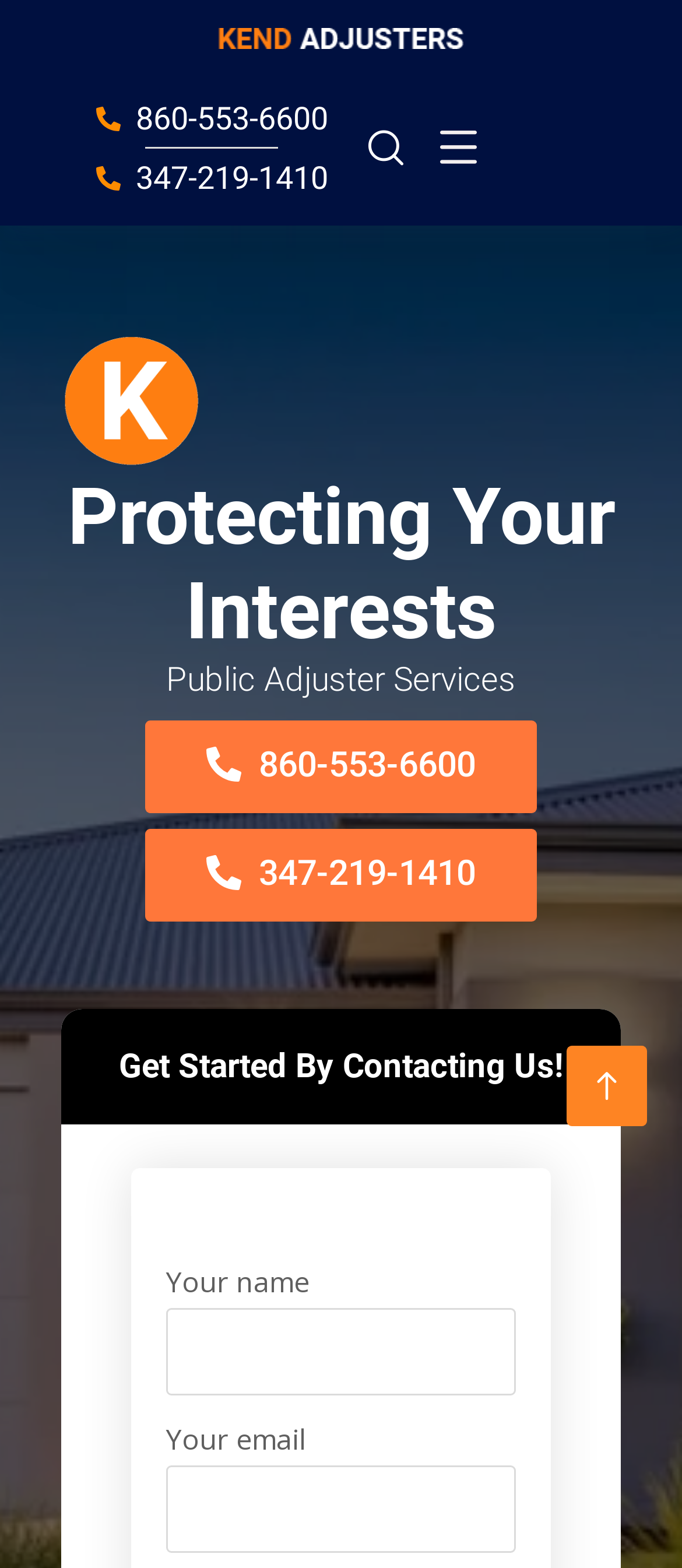What is the icon on the top-right corner of the webpage?
Use the screenshot to answer the question with a single word or phrase.

uf102